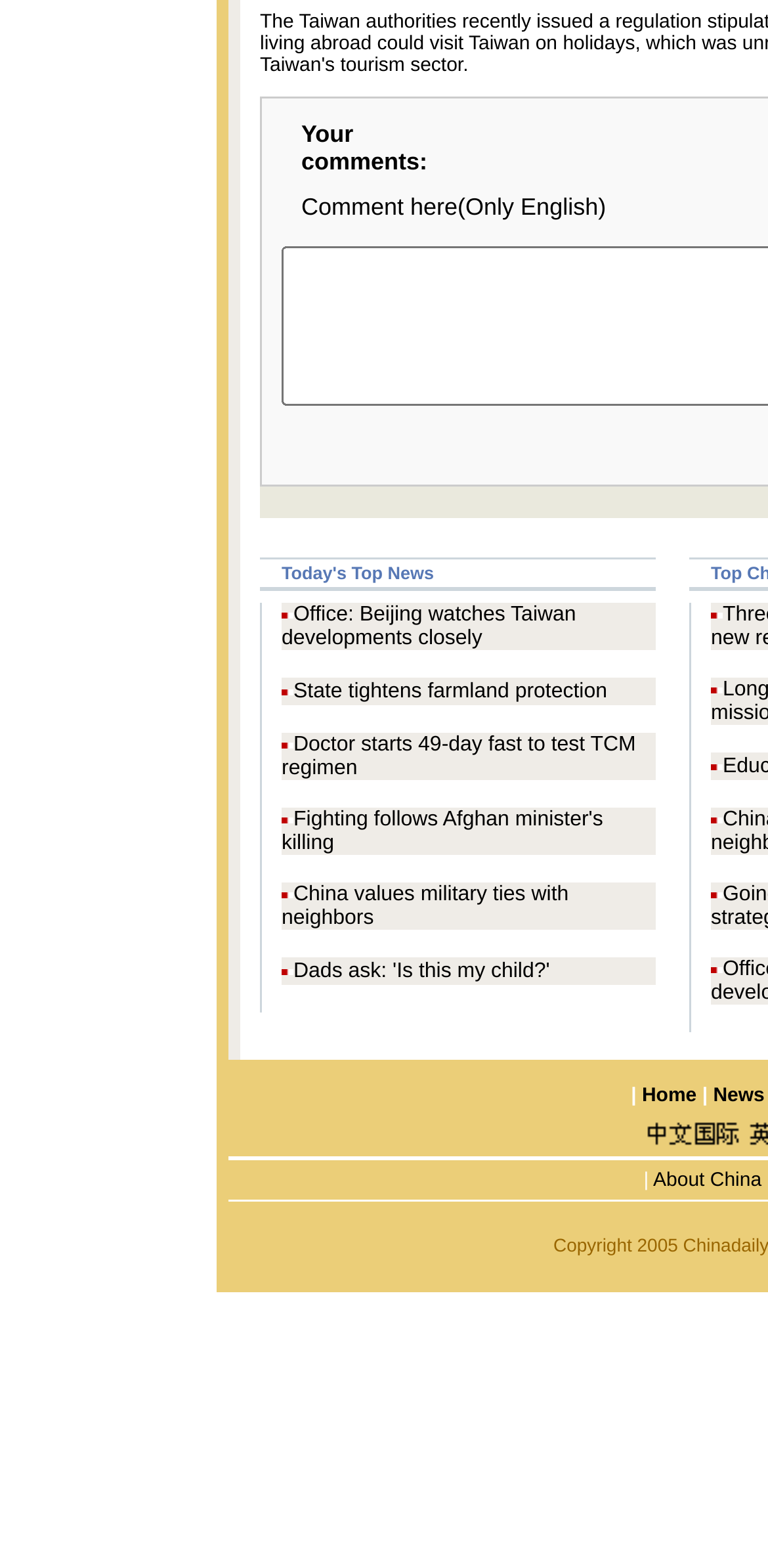Respond with a single word or phrase for the following question: 
How many news articles are displayed?

5